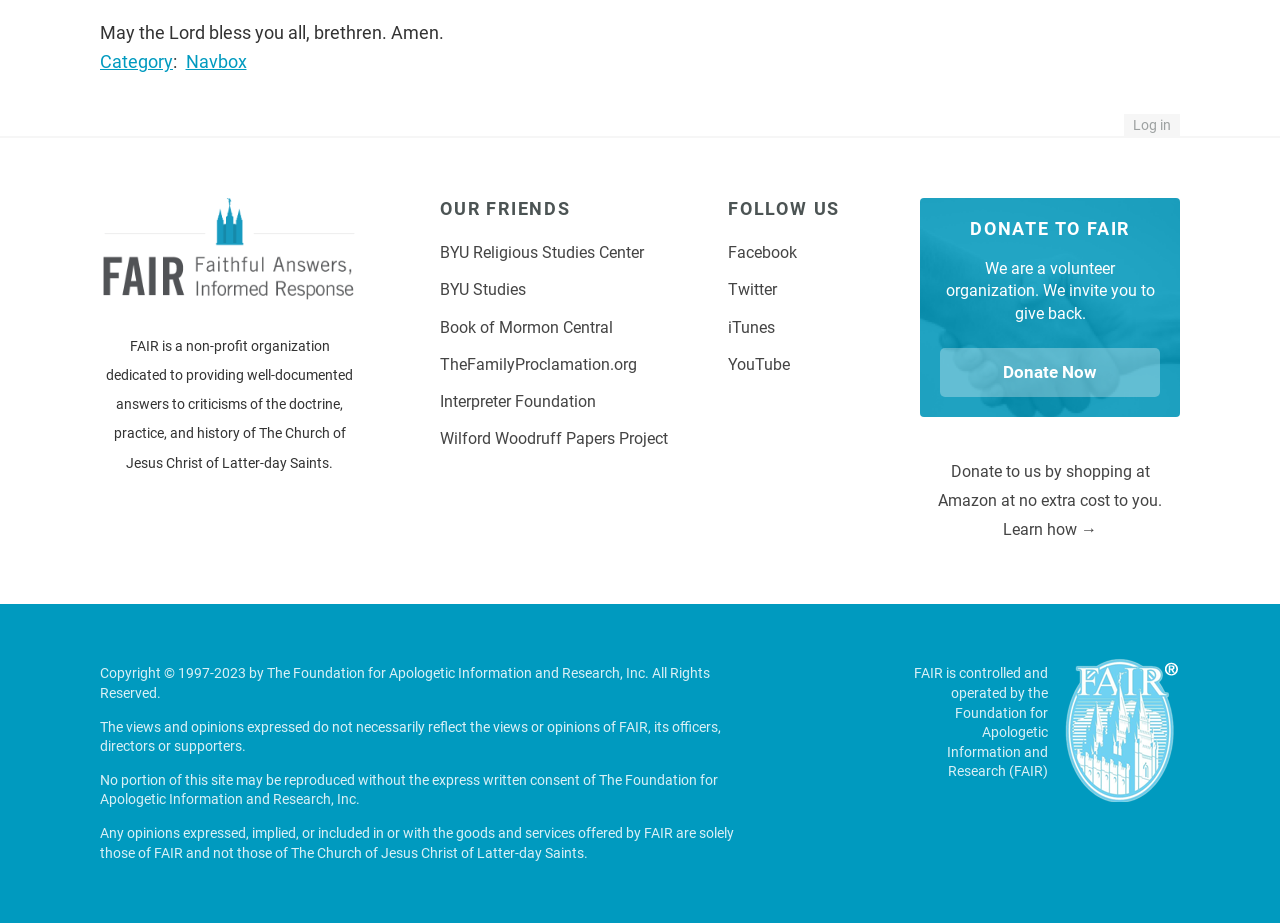What is the name of the organization?
From the image, provide a succinct answer in one word or a short phrase.

FAIR